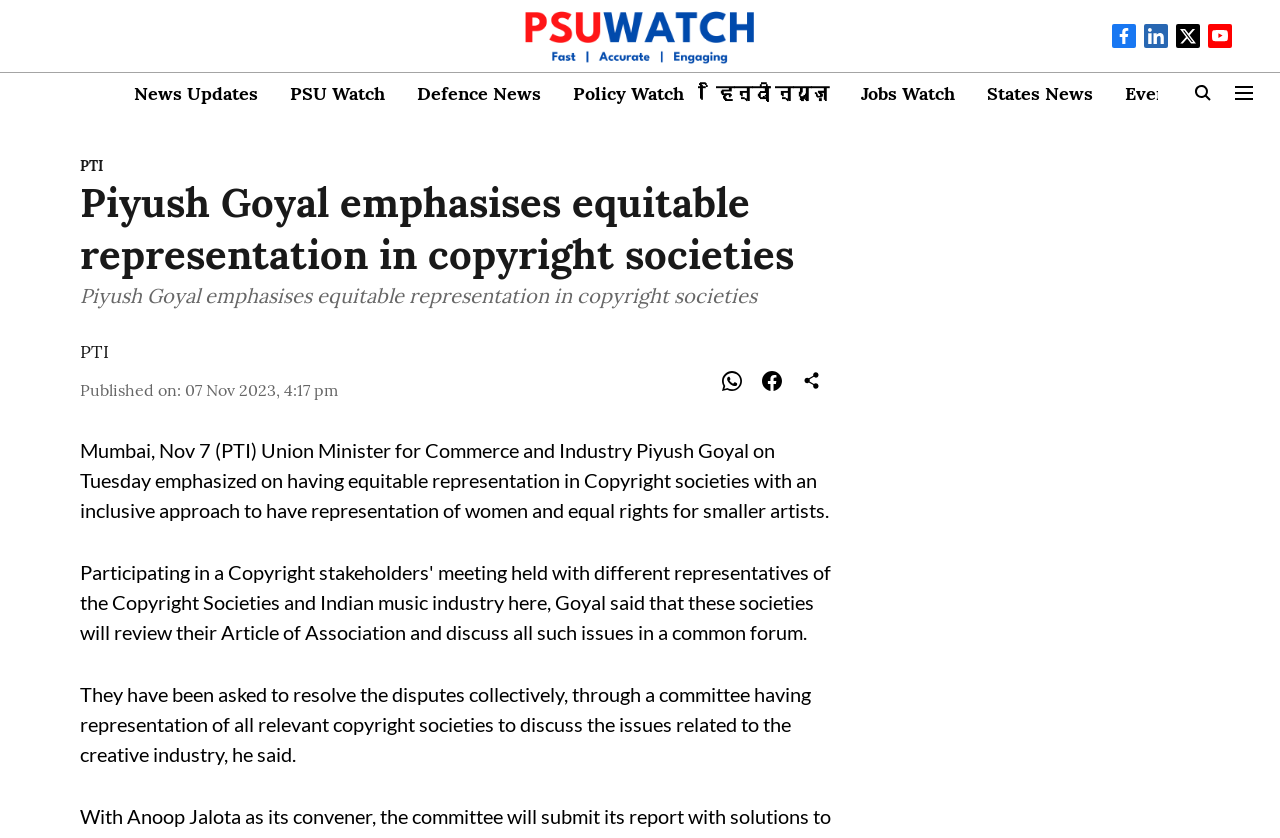Provide the bounding box coordinates of the section that needs to be clicked to accomplish the following instruction: "View the article by 'PTI'."

[0.062, 0.187, 0.08, 0.209]